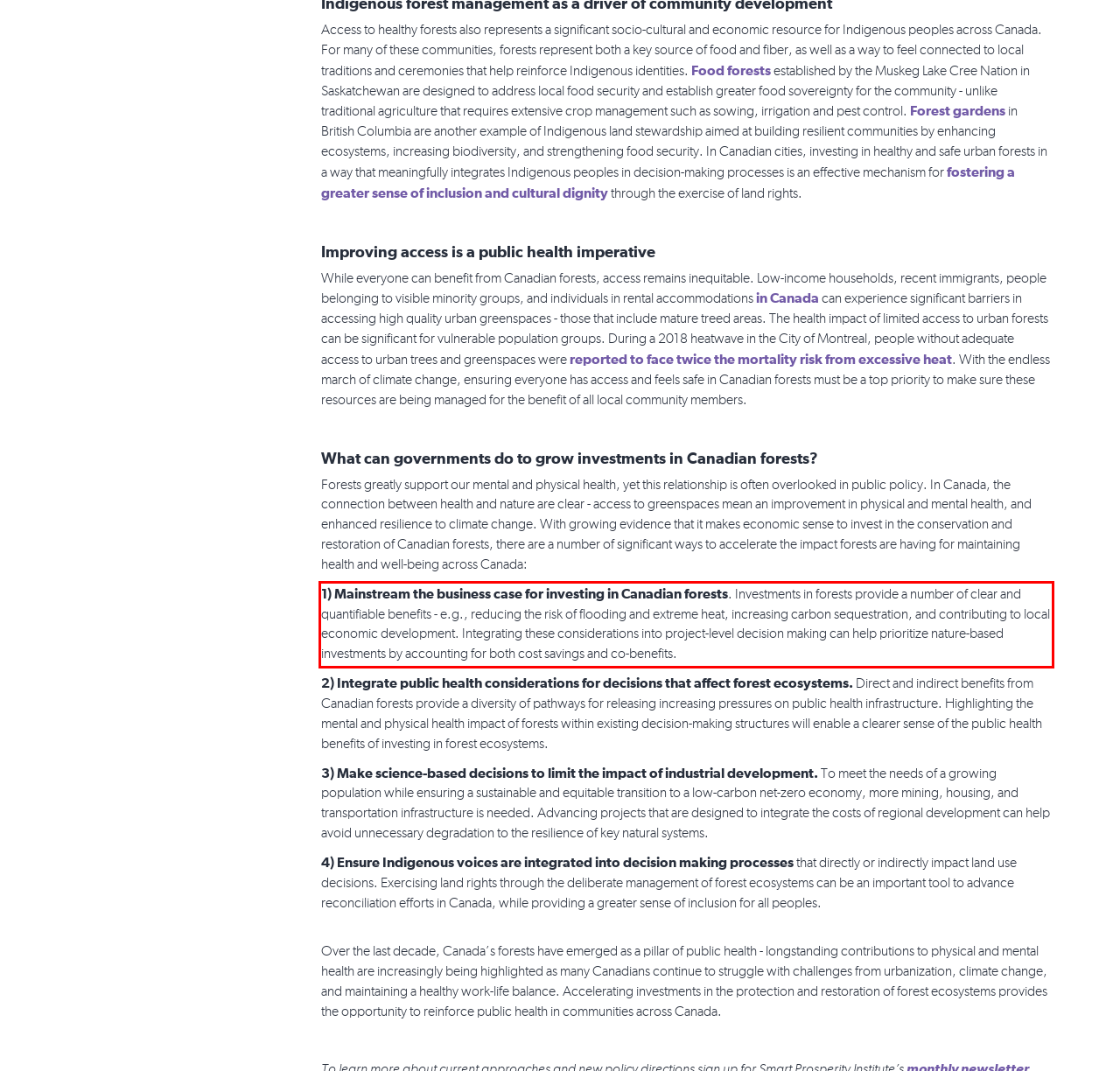Using the provided screenshot of a webpage, recognize and generate the text found within the red rectangle bounding box.

1) Mainstream the business case for investing in Canadian forests. Investments in forests provide a number of clear and quantifiable benefits - e.g., reducing the risk of flooding and extreme heat, increasing carbon sequestration, and contributing to local economic development. Integrating these considerations into project-level decision making can help prioritize nature-based investments by accounting for both cost savings and co-benefits.